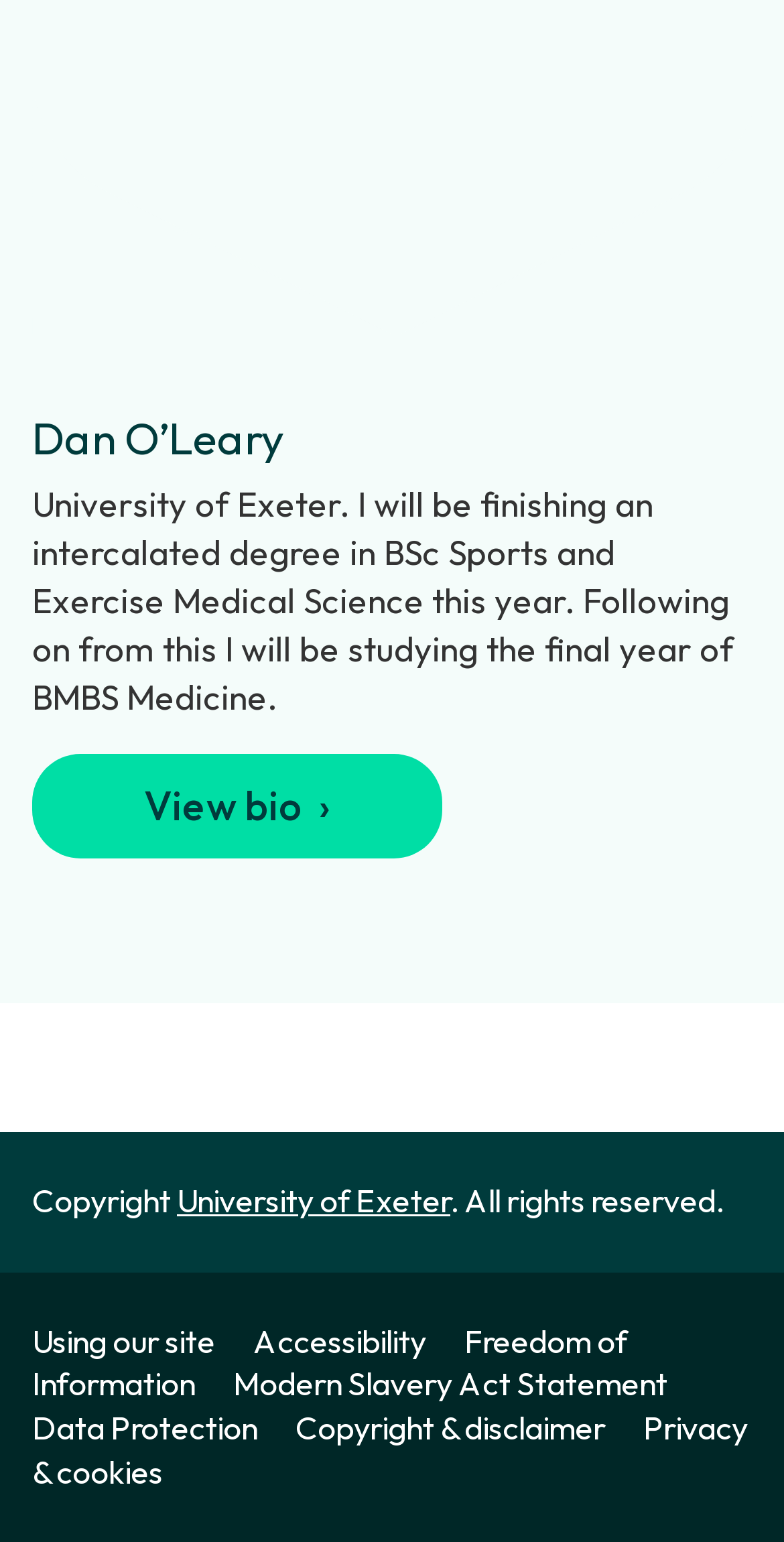Please determine the bounding box coordinates of the element's region to click in order to carry out the following instruction: "Visit University of Exeter website". The coordinates should be four float numbers between 0 and 1, i.e., [left, top, right, bottom].

[0.226, 0.766, 0.574, 0.792]